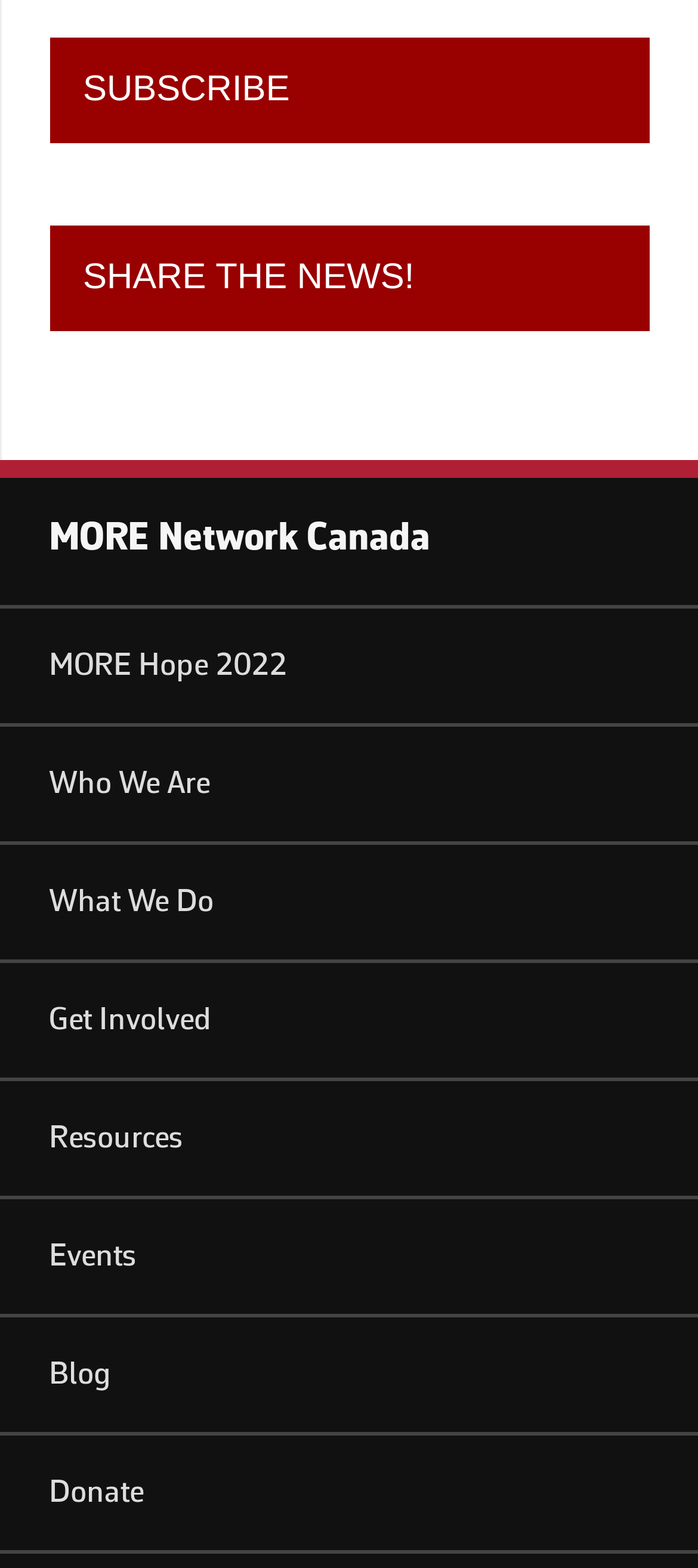Pinpoint the bounding box coordinates of the area that should be clicked to complete the following instruction: "Share the news". The coordinates must be given as four float numbers between 0 and 1, i.e., [left, top, right, bottom].

[0.073, 0.144, 0.93, 0.212]